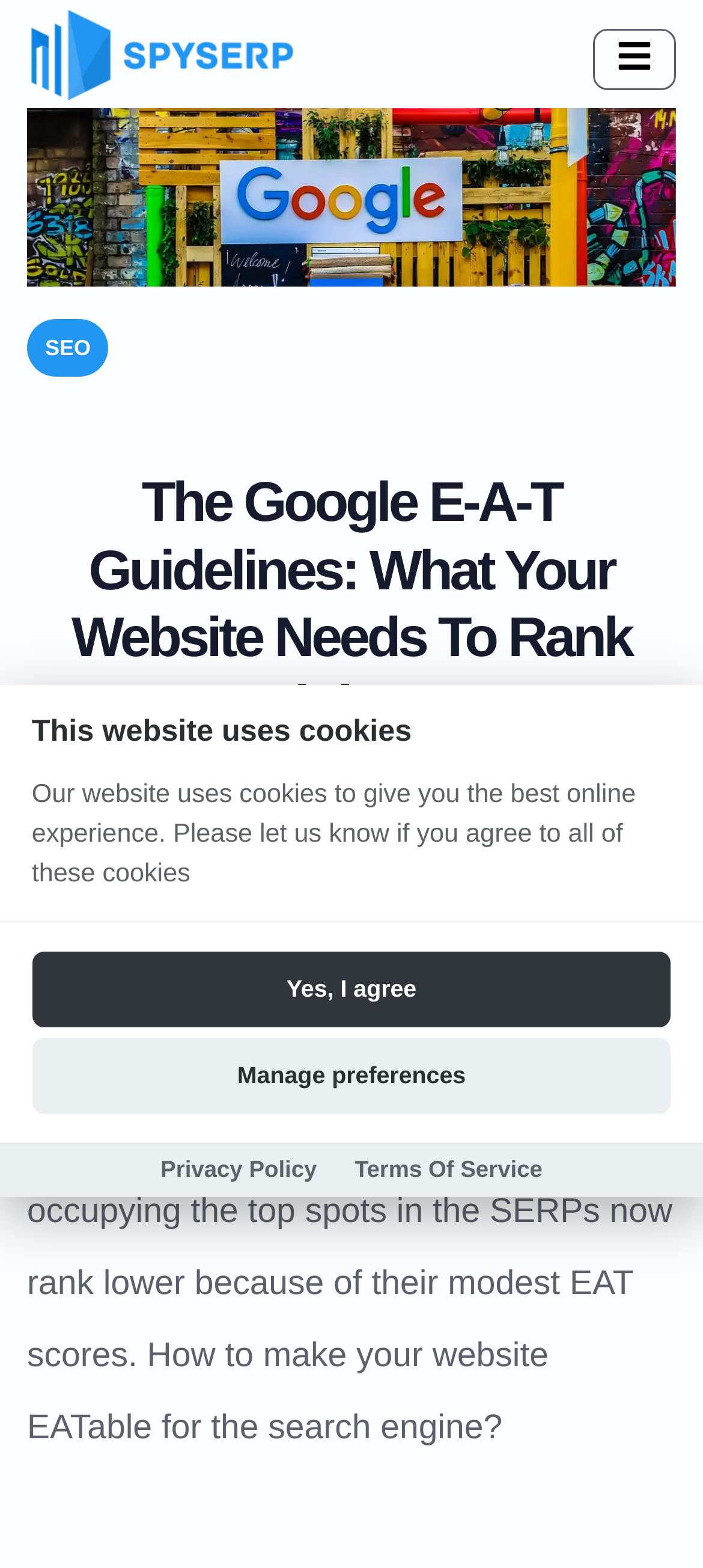Indicate the bounding box coordinates of the clickable region to achieve the following instruction: "Learn about the Google E-A-T Guidelines."

[0.038, 0.299, 0.962, 0.471]